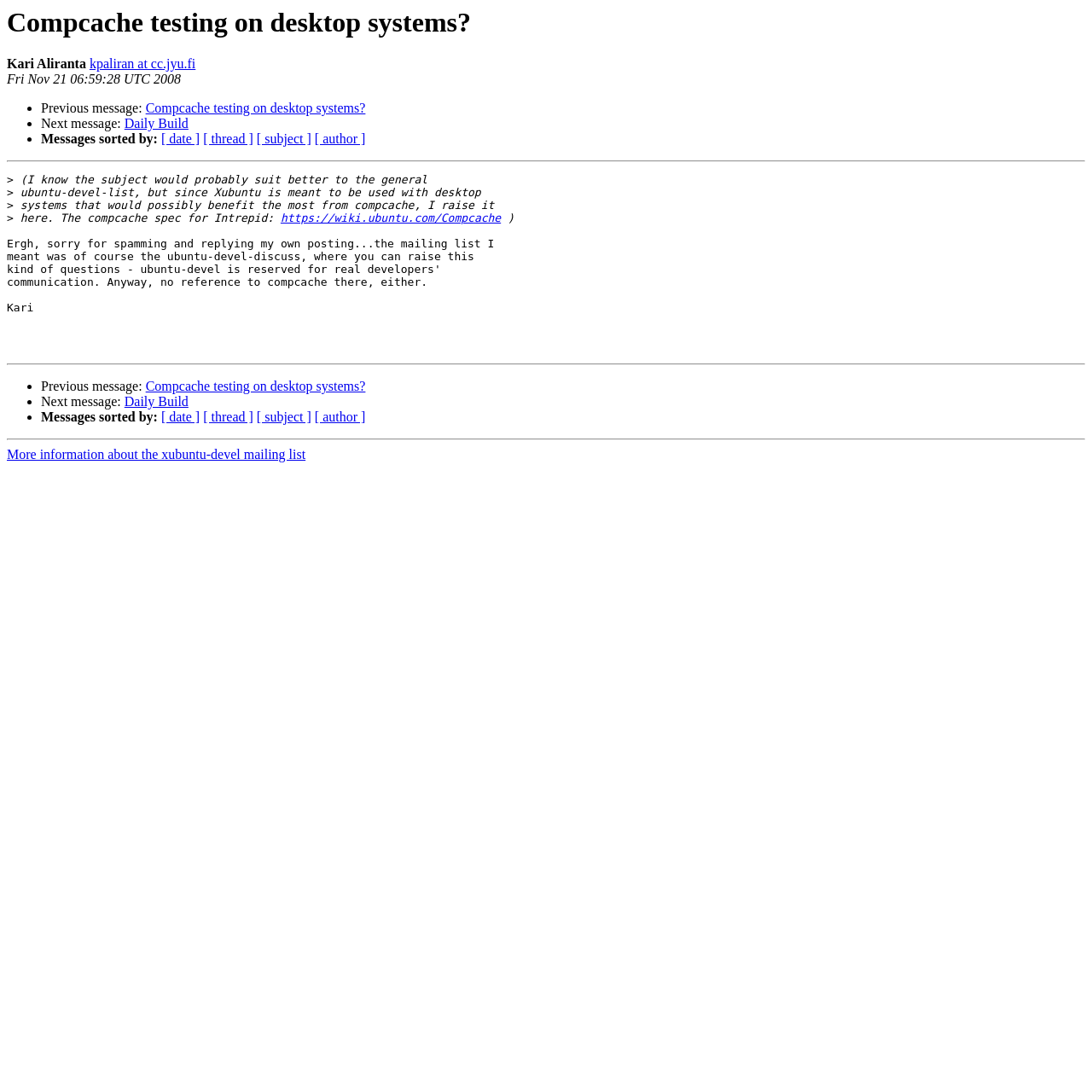Kindly provide the bounding box coordinates of the section you need to click on to fulfill the given instruction: "Visit the Compcache wiki page".

[0.257, 0.194, 0.459, 0.206]